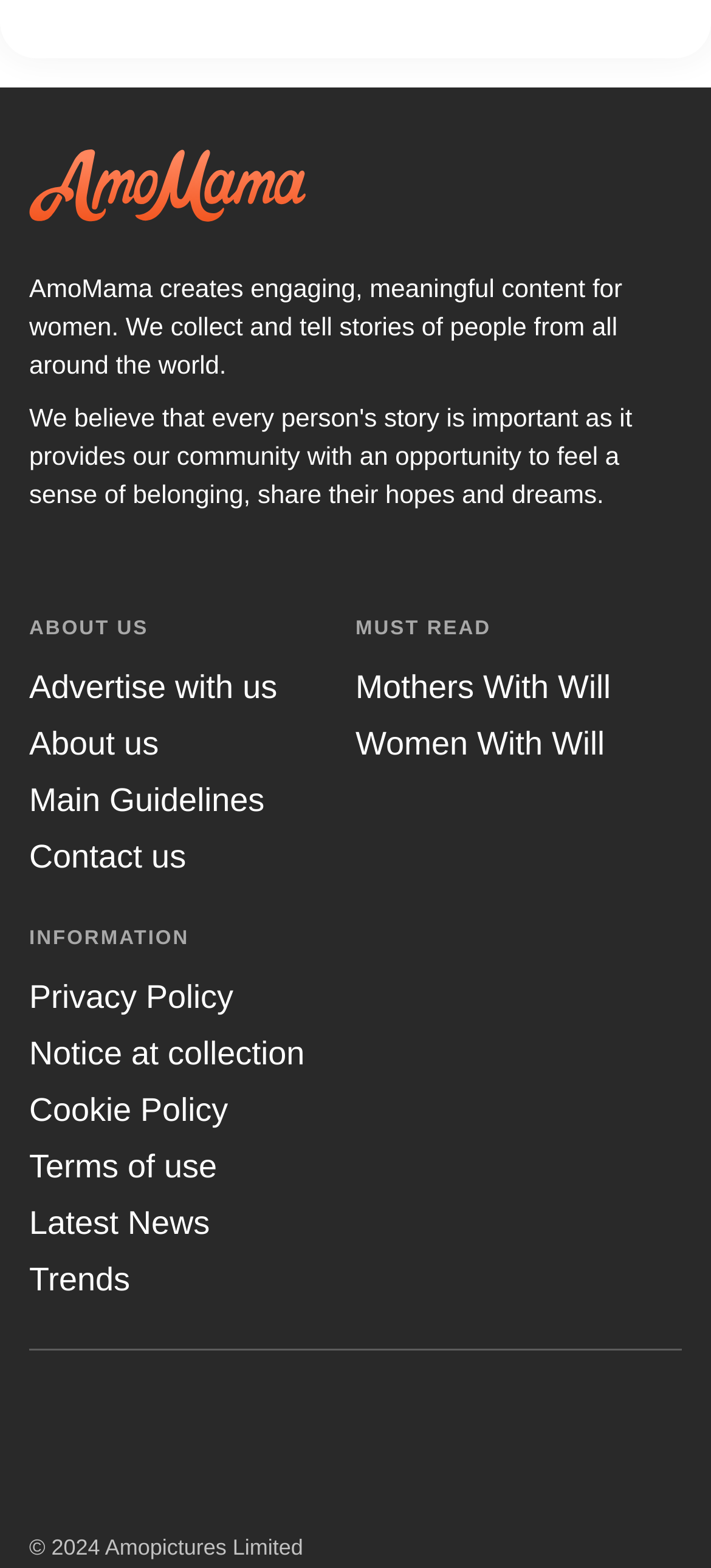Locate the bounding box coordinates of the area you need to click to fulfill this instruction: 'Read about us'. The coordinates must be in the form of four float numbers ranging from 0 to 1: [left, top, right, bottom].

[0.041, 0.463, 0.223, 0.486]